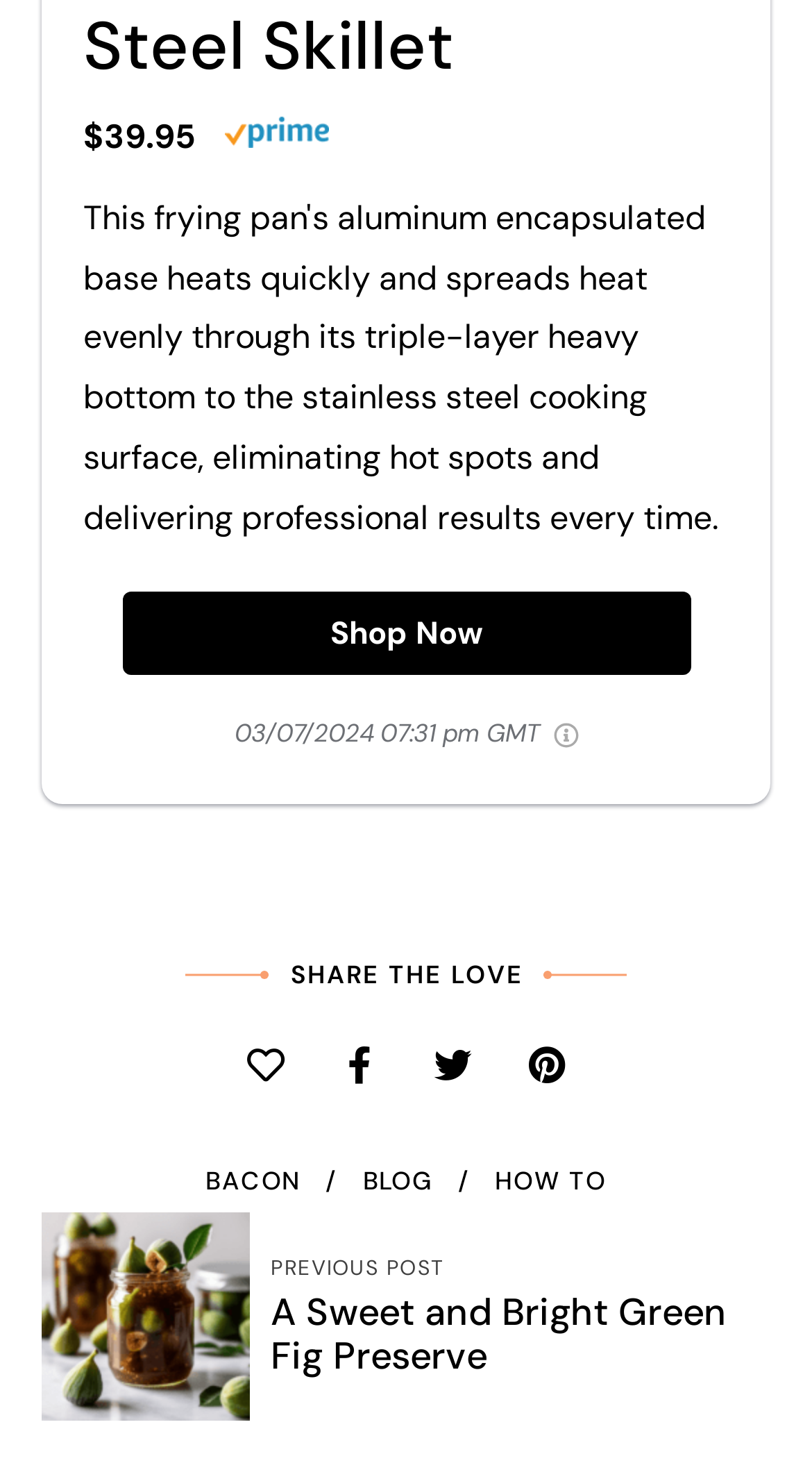What are the options in the footer section?
Refer to the image and respond with a one-word or short-phrase answer.

SHARE THE LOVE, BACON, BLOG, HOW TO